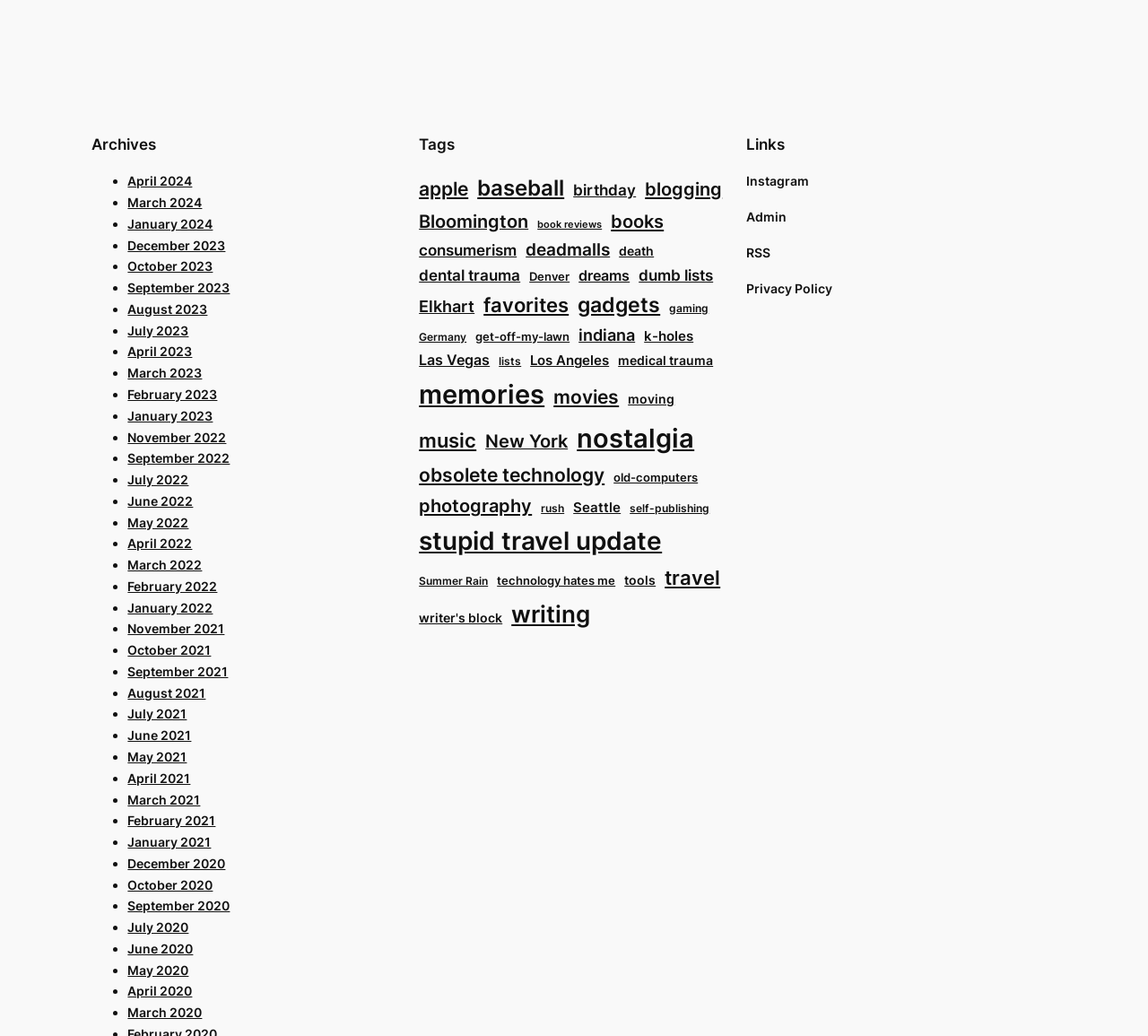How many months are listed?
Based on the screenshot, give a detailed explanation to answer the question.

There are more than 20 months listed because the list is quite long and contains multiple years, with at least 12 months per year, plus some additional months from previous years.